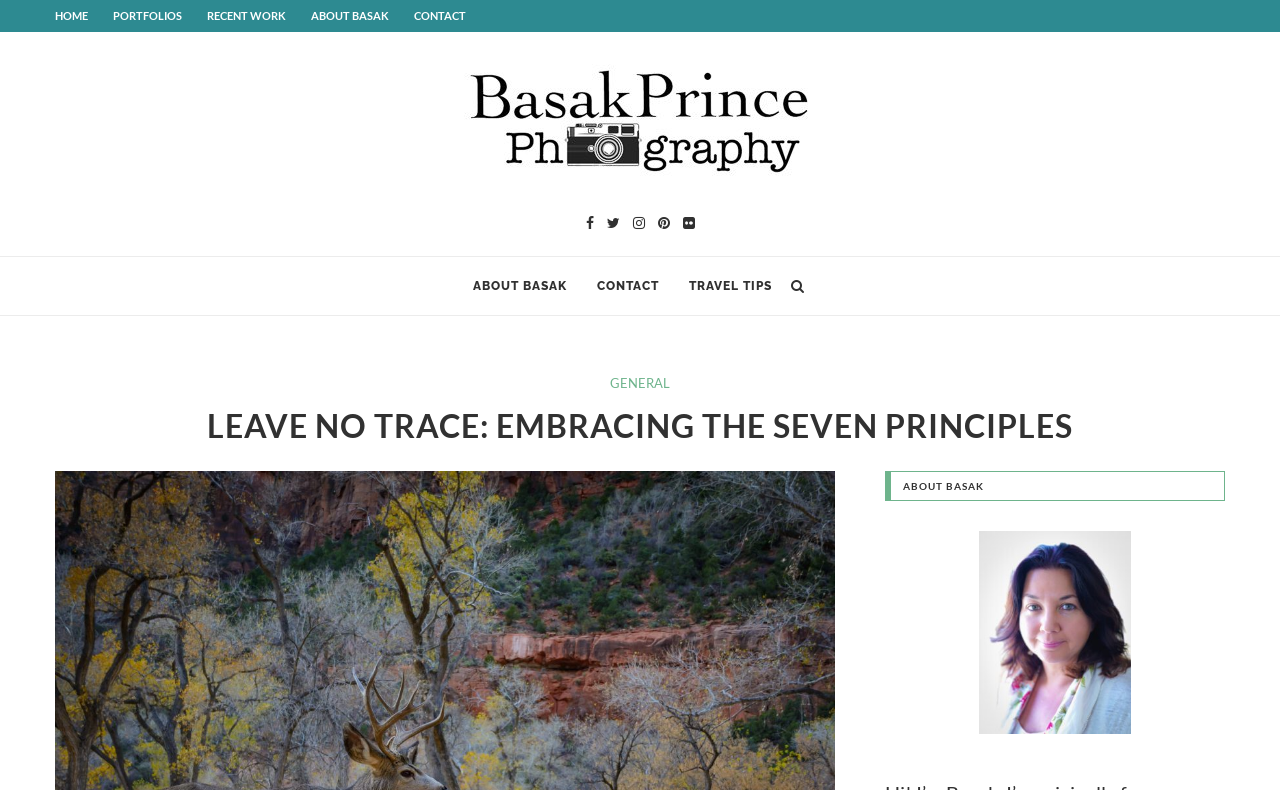Answer the following inquiry with a single word or phrase:
How many social media links are there?

5